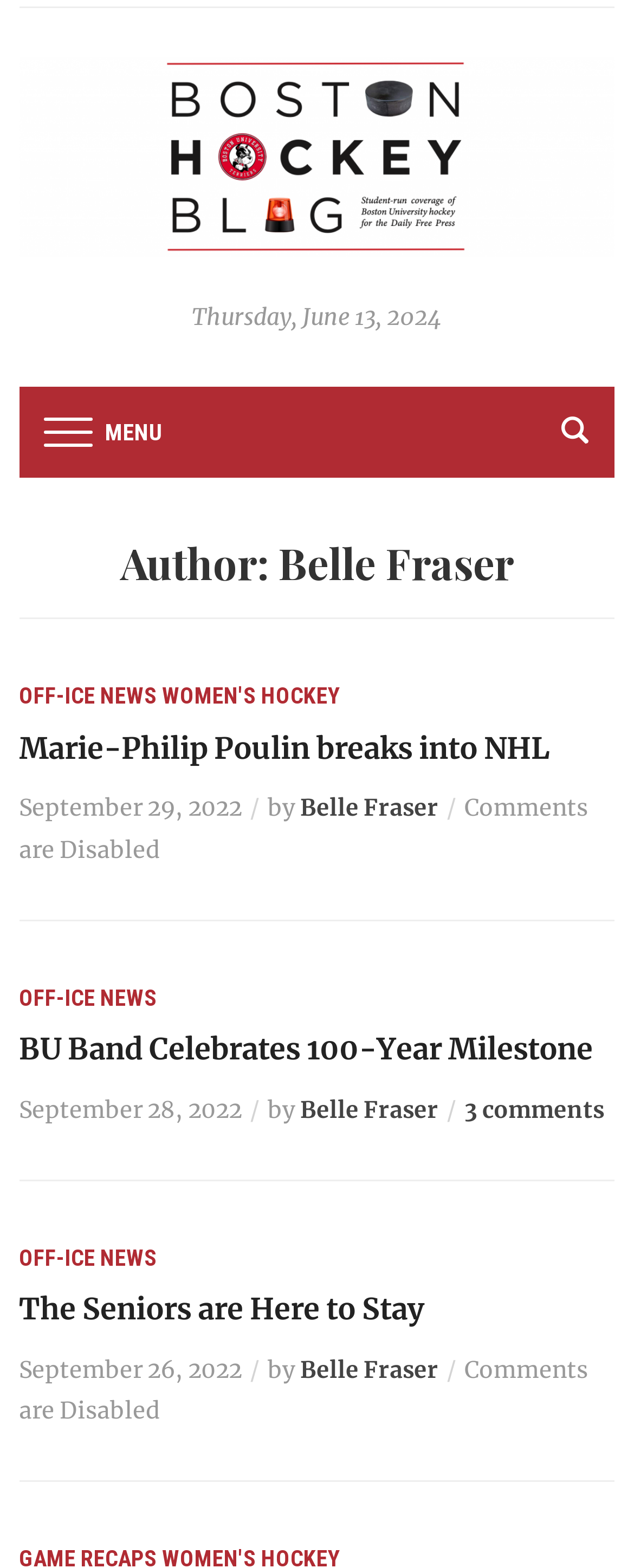Offer a thorough description of the webpage.

The webpage is a blog page titled "Belle Fraser – Page 10 – The Boston Hockey Blog". At the top, there is a logo image and a link to "The Boston Hockey Blog" on the left side, and a search button on the right side. Below the logo, there is a date "Thursday, June 13, 2024" displayed. 

On the left side, there is a menu link labeled "MENU". Below the menu, there is an author heading "Author: Belle Fraser". The main content of the page is divided into three articles. Each article has a category link "OFF-ICE NEWS" and a heading describing the article's topic. The headings are "Marie-Philip Poulin breaks into NHL", "BU Band Celebrates 100-Year Milestone", and "The Seniors are Here to Stay". 

Each article has a link to the full article, a time stamp, and an author link "Belle Fraser". The time stamps are "September 29, 2022", "September 28, 2022", and "September 26, 2022" respectively. The first and third articles have a note "Comments are Disabled", while the second article has a link to "3 comments".